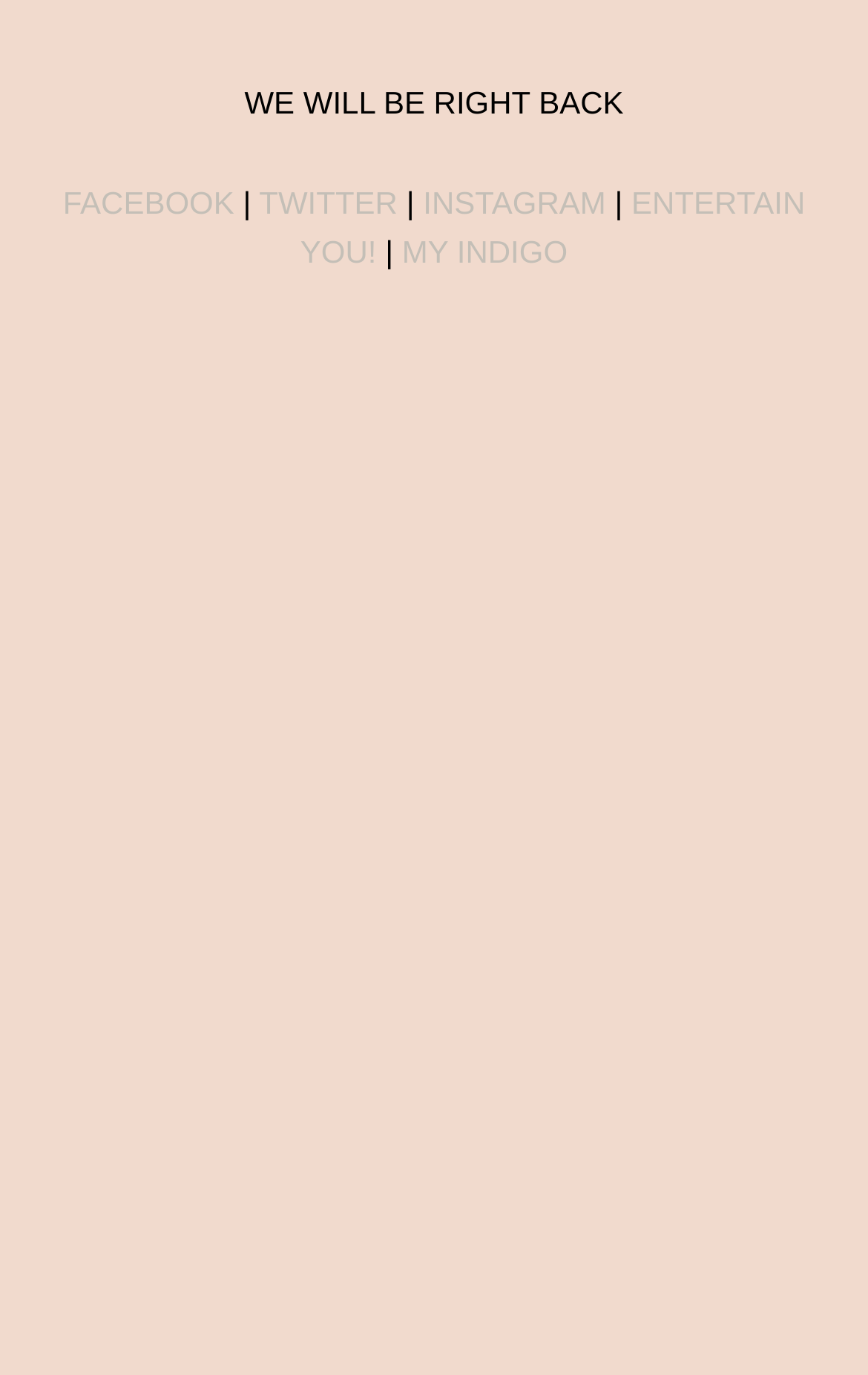Respond to the question below with a single word or phrase:
What is the name of the band?

Within Temptation